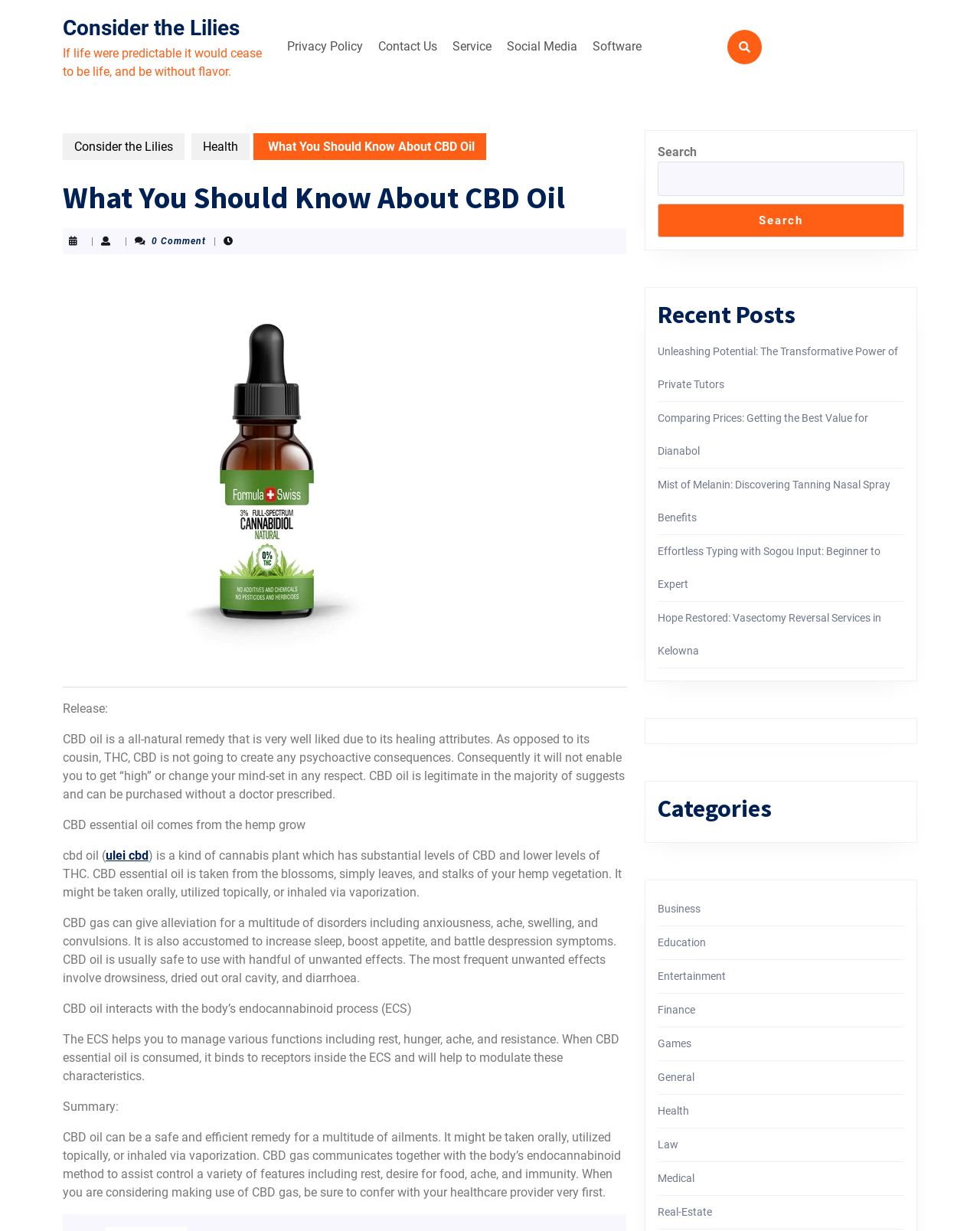Detail the webpage's structure and highlights in your description.

The webpage is about CBD oil, with the title "What You Should Know About CBD Oil" at the top. Below the title, there is a quote "If life were predictable it would cease to be life, and be without flavor." 

On the top right, there is a navigation menu with links to "Privacy Policy", "Contact Us", "Service", "Social Media", and "Software". 

To the right of the title, there is a link to "Consider the Lilies" and a Facebook icon. Below the title, there are links to "Consider the Lilies", "Health", and a post thumbnail image. 

The main content of the webpage is an article about CBD oil, which discusses its benefits, uses, and effects on the body. The article is divided into sections, including "What You Should Know About CBD Oil", "Release", and "Summary". 

On the right side of the webpage, there are three complementary sections. The first section has a search bar with a button. The second section displays recent posts with links to articles such as "Unleashing Potential: The Transformative Power of Private Tutors" and "Hope Restored: Vasectomy Reversal Services in Kelowna". The third section displays categories with links to topics such as "Business", "Education", "Entertainment", and "Health".